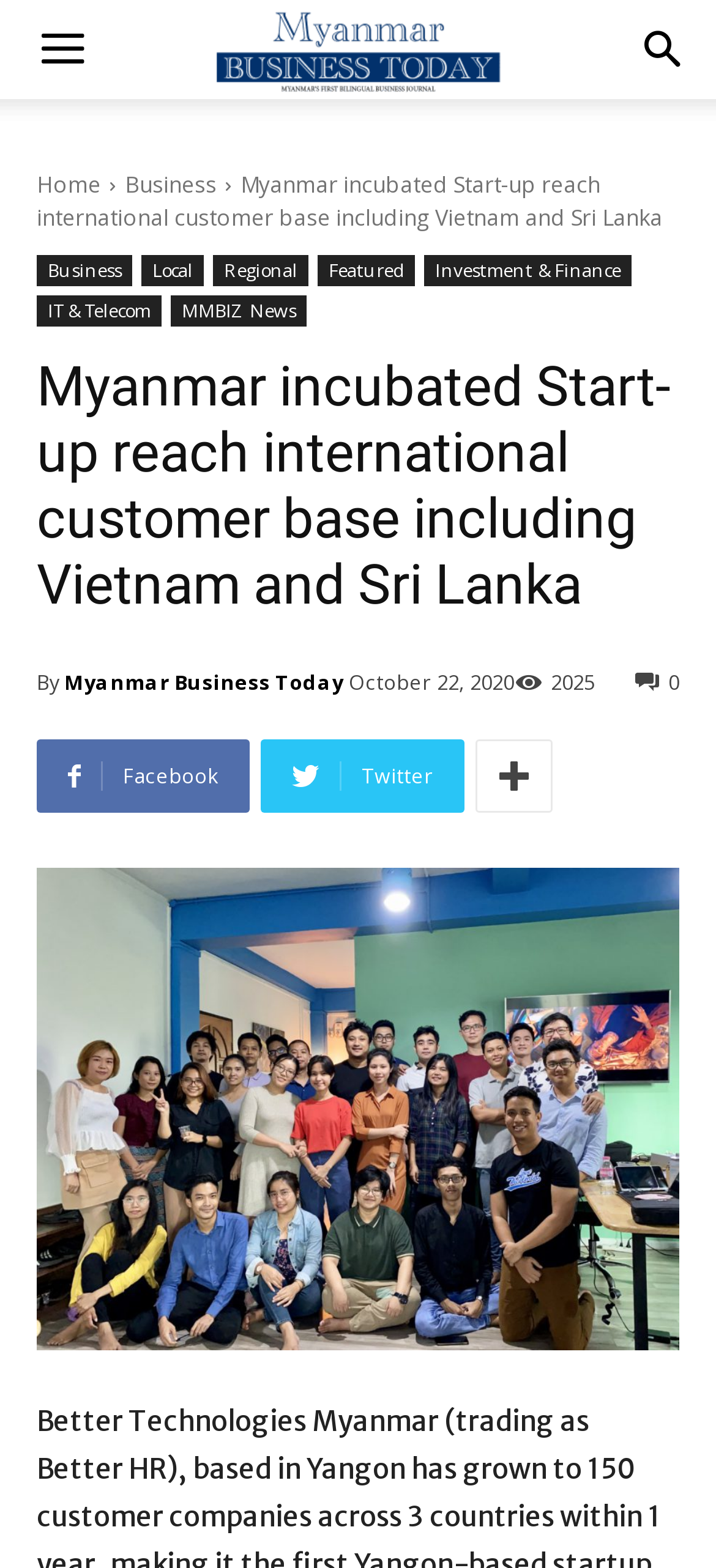Determine the bounding box coordinates of the clickable area required to perform the following instruction: "Click the Business link". The coordinates should be represented as four float numbers between 0 and 1: [left, top, right, bottom].

[0.174, 0.108, 0.303, 0.128]